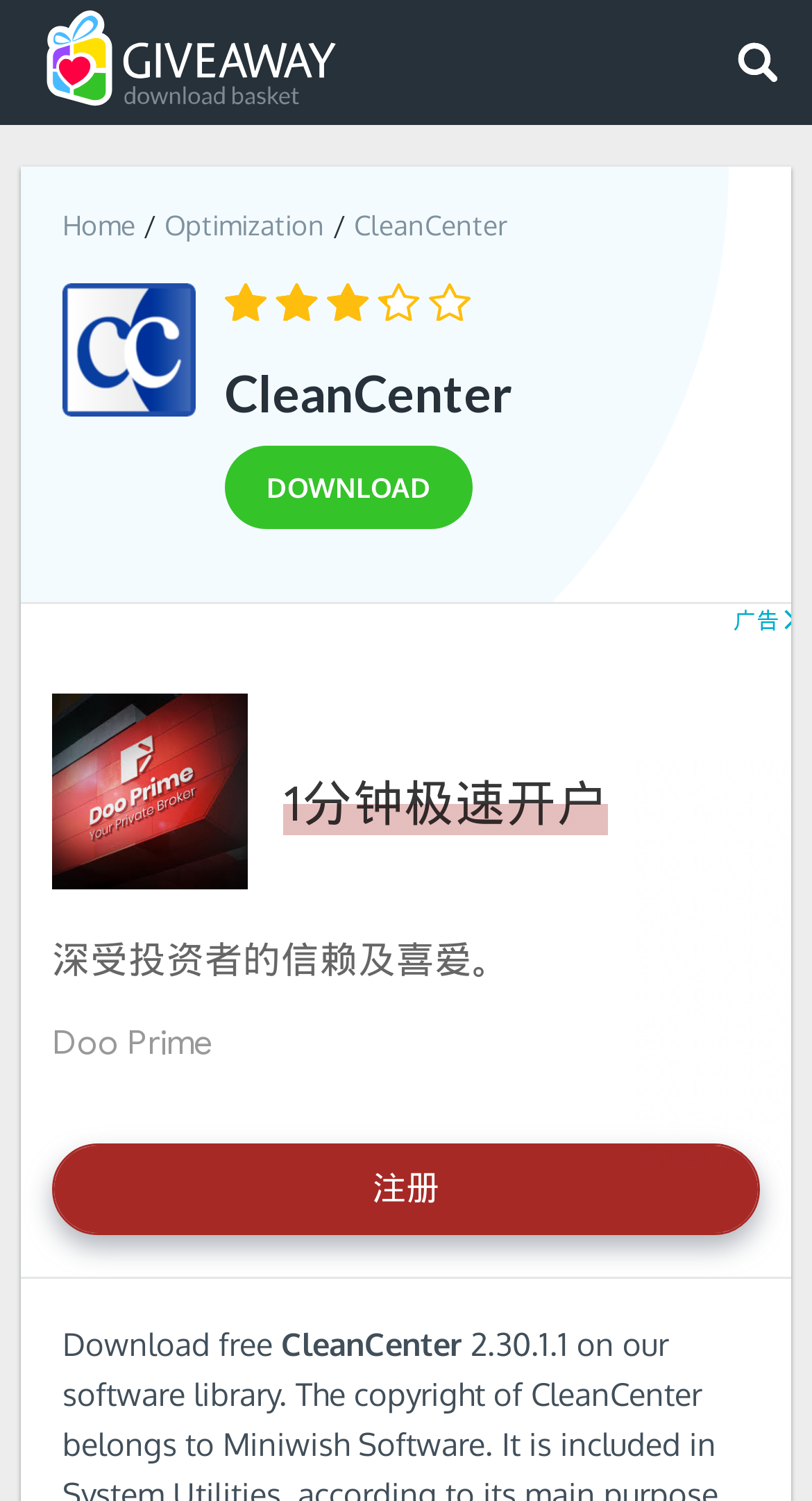What is the category of CleanCenter?
Using the image, elaborate on the answer with as much detail as possible.

The category of CleanCenter can be found in the link element 'Optimization' with bounding box coordinates [0.203, 0.139, 0.4, 0.161], which is located near the link element 'Home' with bounding box coordinates [0.077, 0.139, 0.167, 0.161].